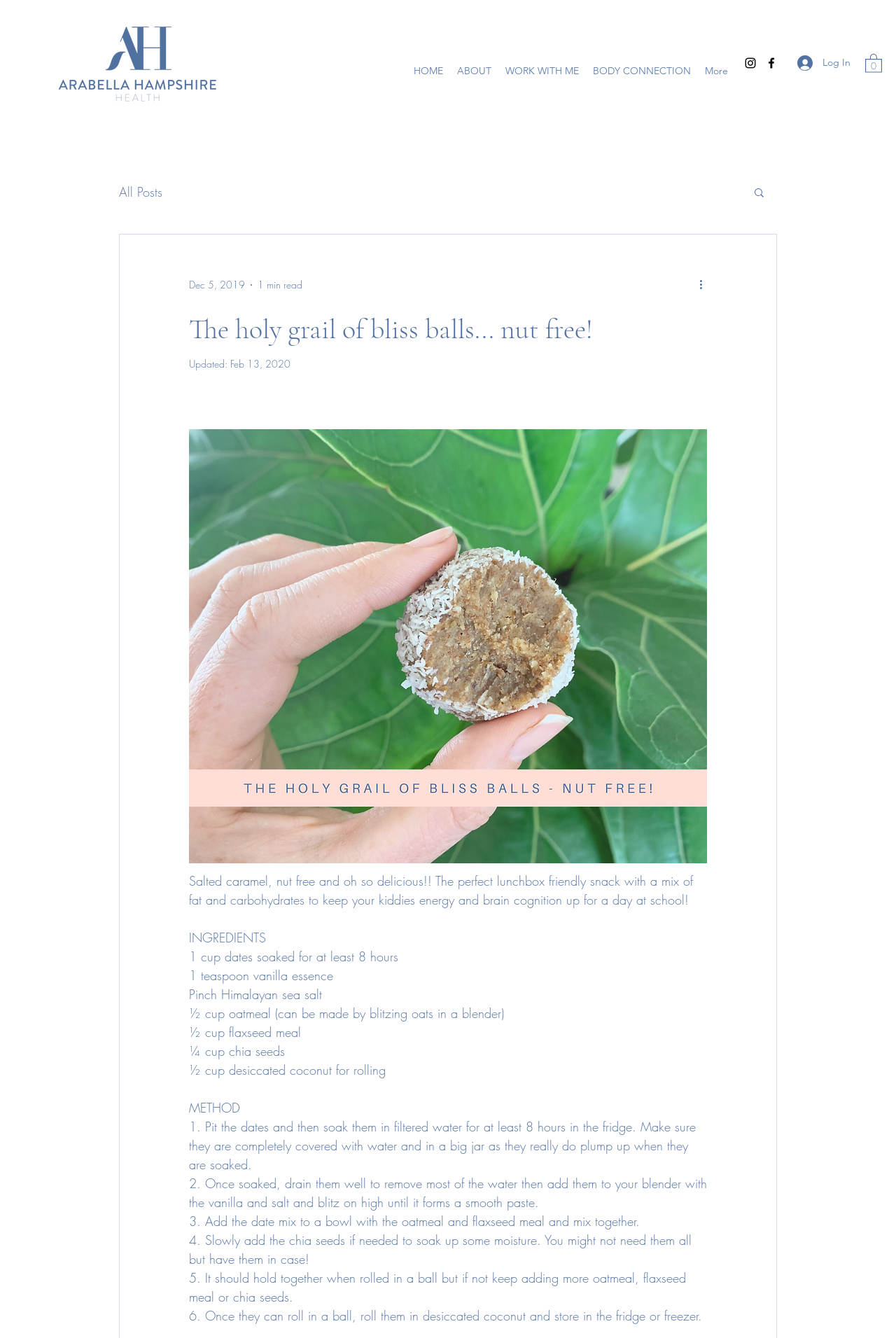What is used to roll the bliss balls?
Please use the image to provide an in-depth answer to the question.

According to the webpage, the bliss balls are rolled in desiccated coconut after they are formed into a ball shape, as mentioned in step 6 of the method.